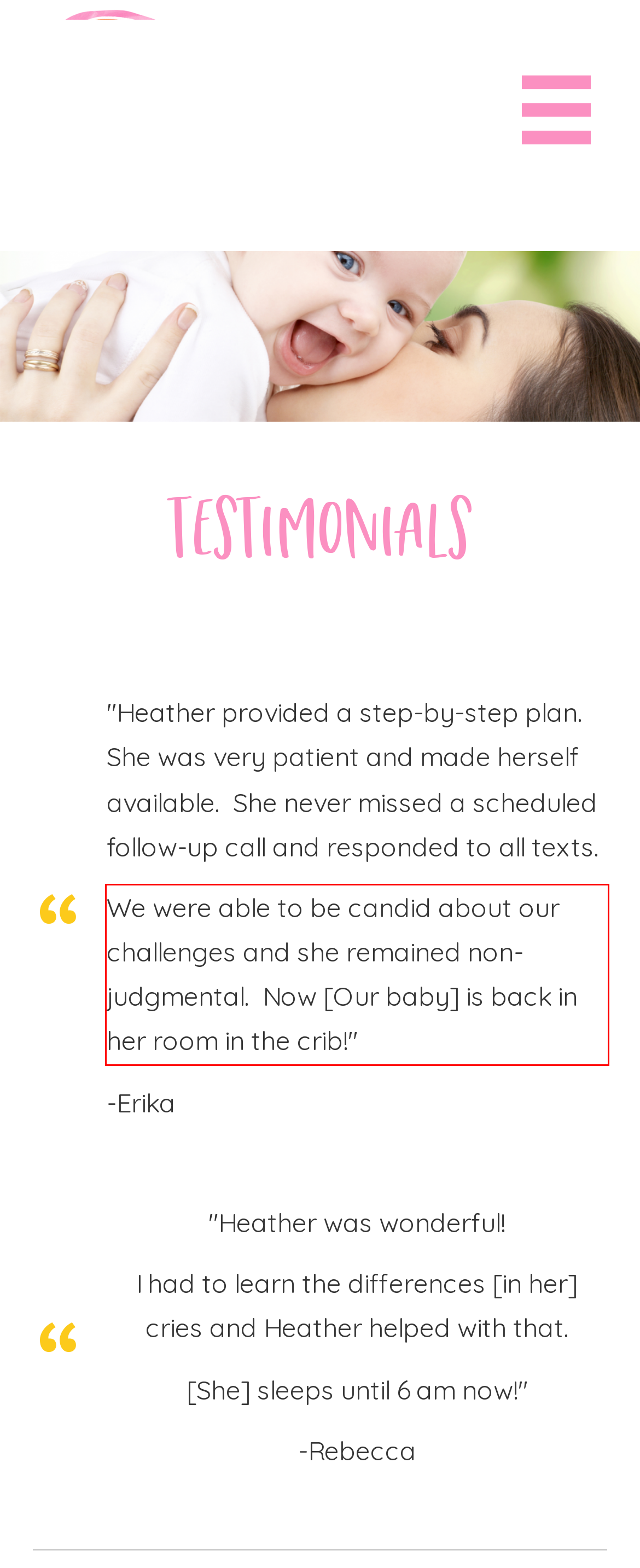Using the provided screenshot of a webpage, recognize the text inside the red rectangle bounding box by performing OCR.

We were able to be candid about our challenges and she remained non-judgmental. Now [Our baby] is back in her room in the crib!"